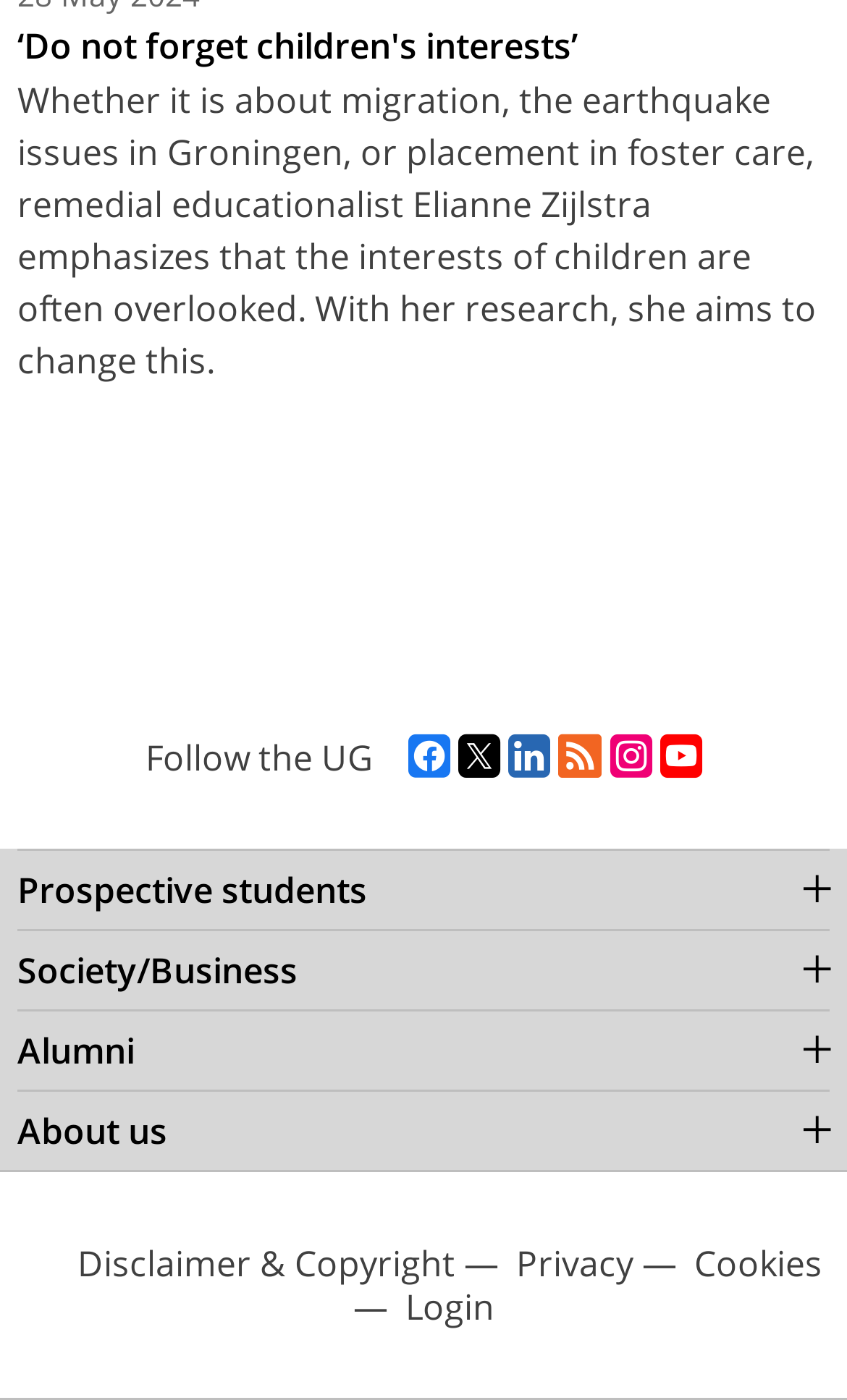Identify the bounding box coordinates of the area that should be clicked in order to complete the given instruction: "Learn more about cookies". The bounding box coordinates should be four float numbers between 0 and 1, i.e., [left, top, right, bottom].

None